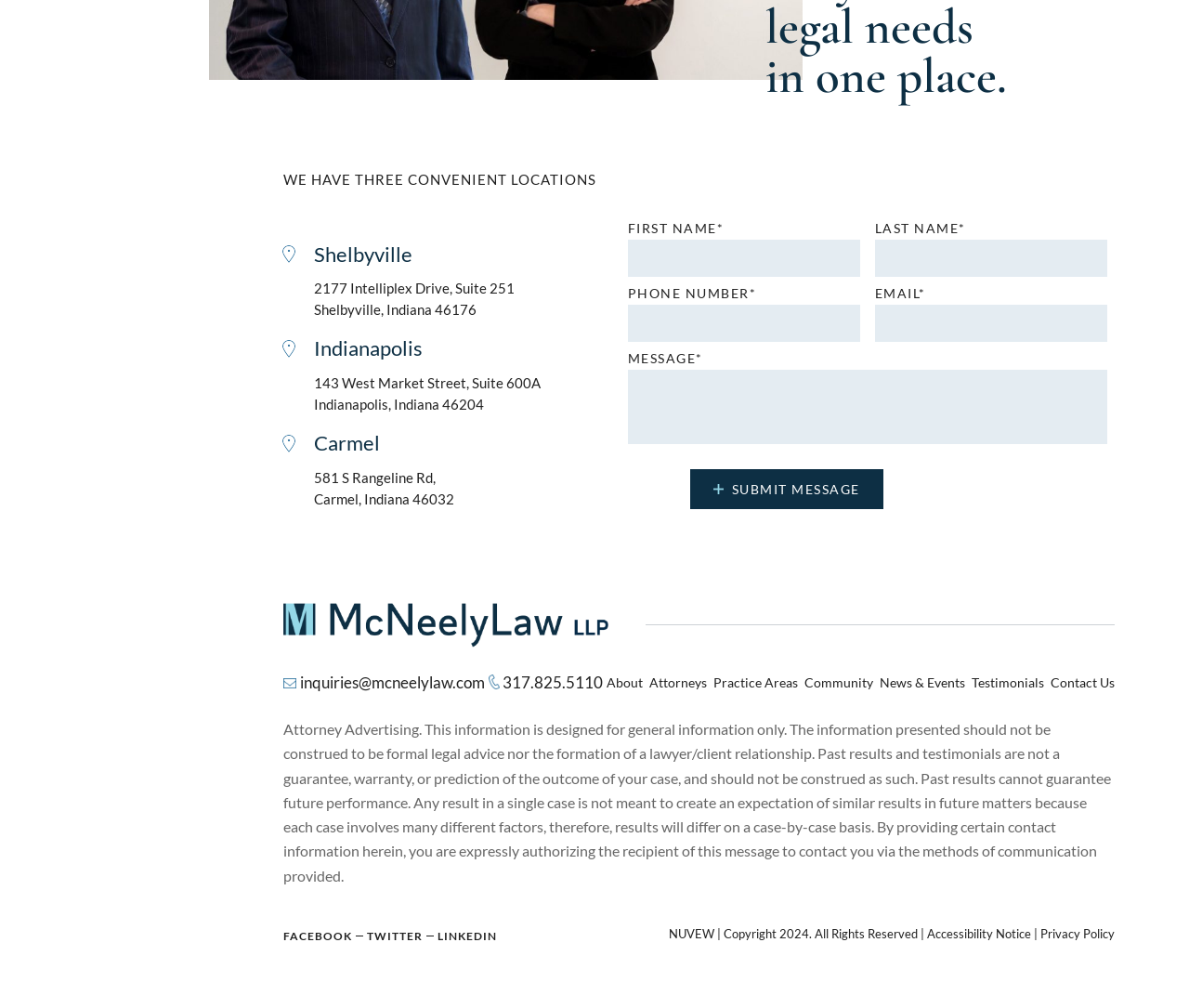Using the description "News & Events", locate and provide the bounding box of the UI element.

[0.74, 0.668, 0.812, 0.686]